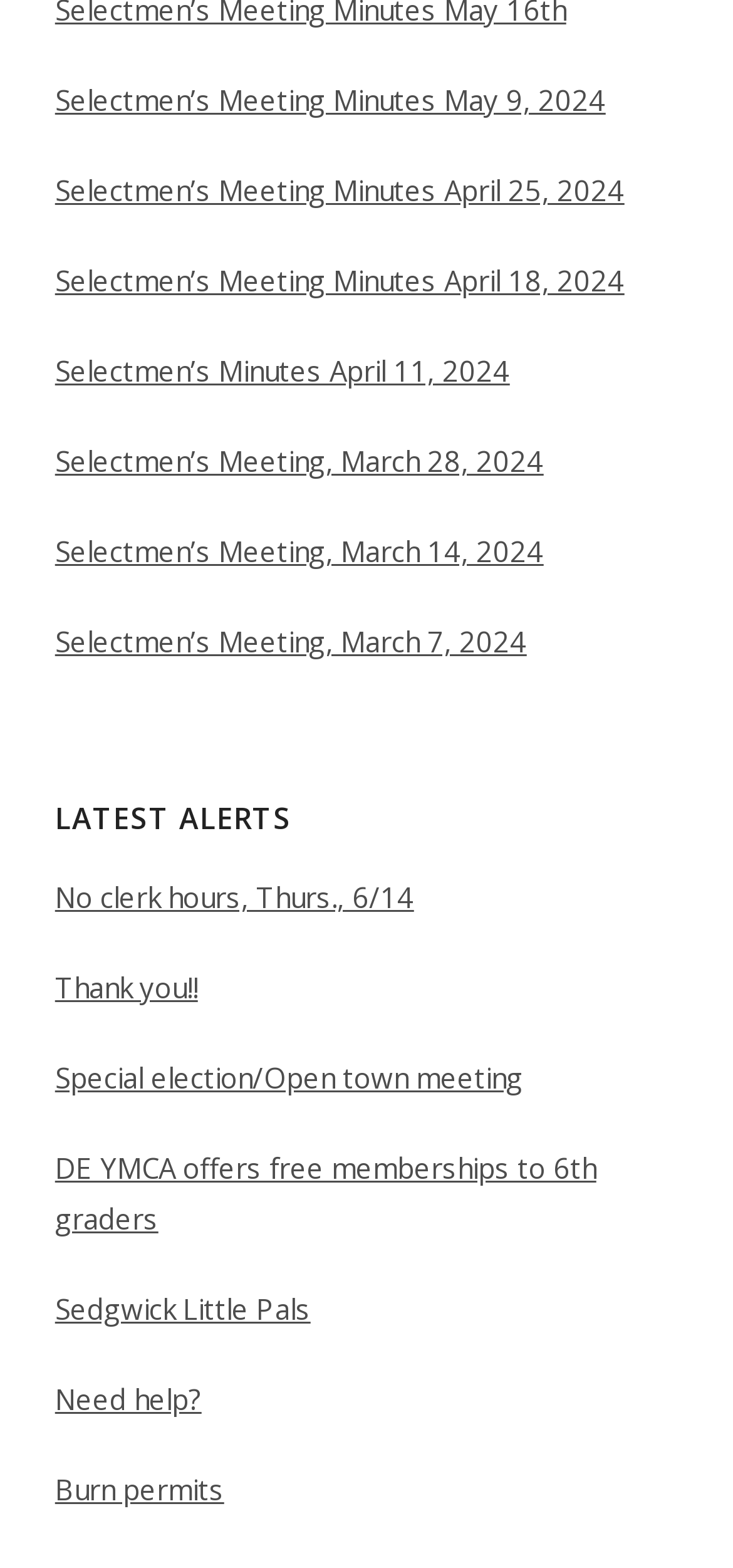Provide the bounding box coordinates of the HTML element described by the text: "Special election/Open town meeting".

[0.075, 0.671, 0.925, 0.704]